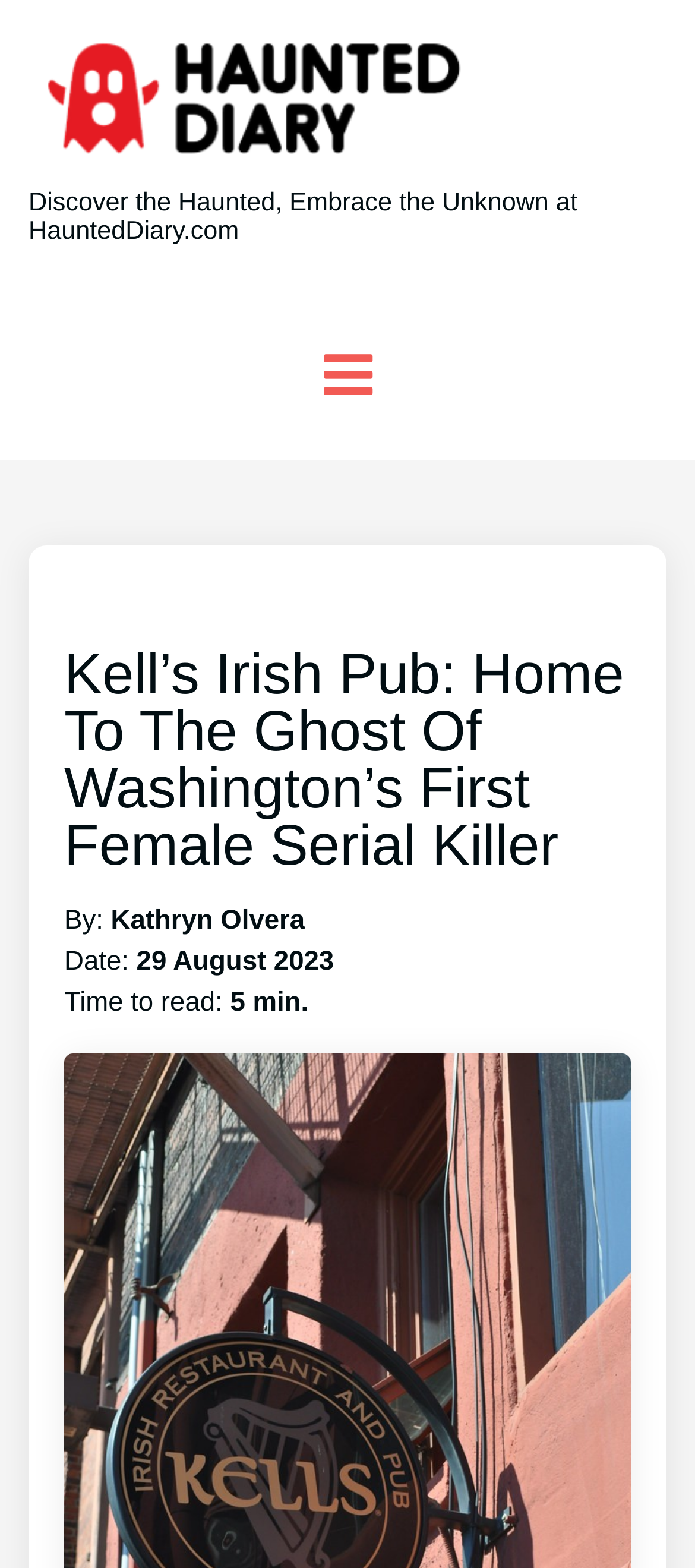Using the provided element description: "alt="UNIVERSITY HOSPITAL KERRY"", identify the bounding box coordinates. The coordinates should be four floats between 0 and 1 in the order [left, top, right, bottom].

None